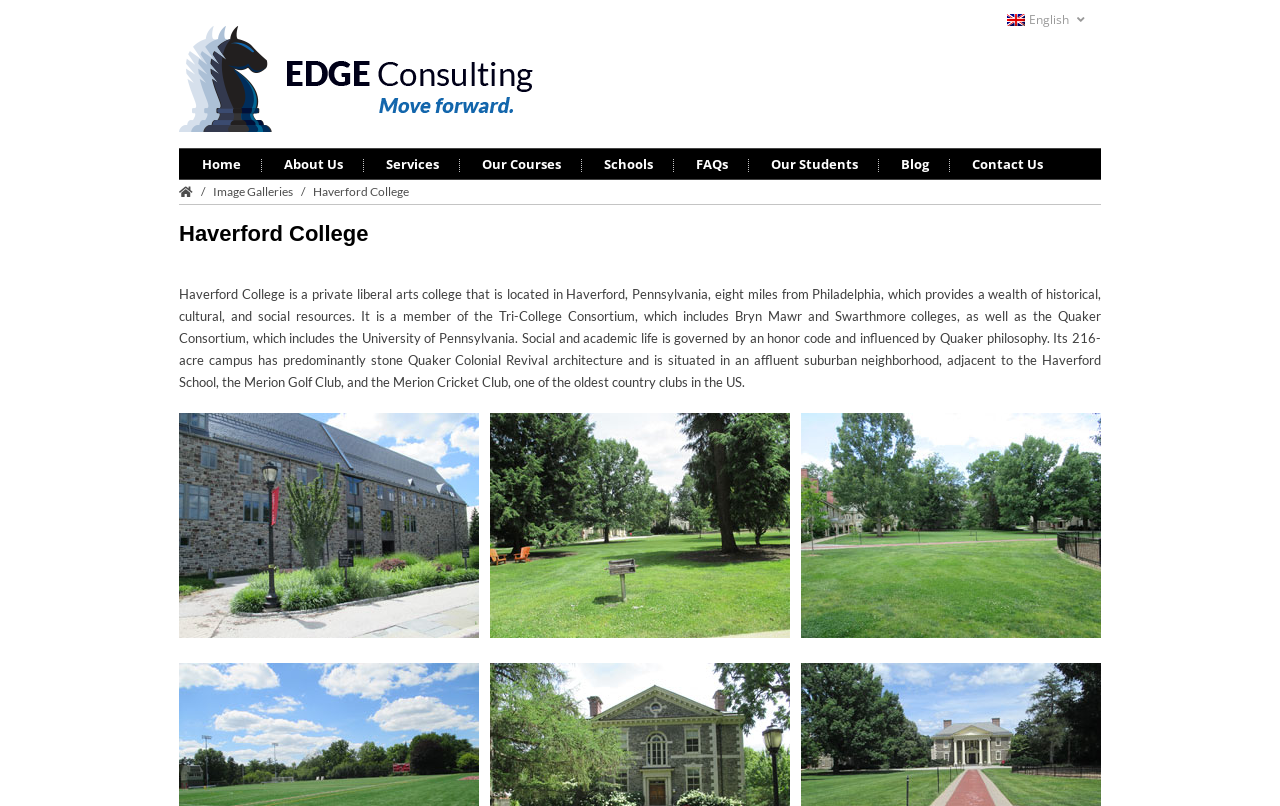Show the bounding box coordinates of the region that should be clicked to follow the instruction: "Learn about Haverford's Admissions office."

[0.14, 0.512, 0.375, 0.791]